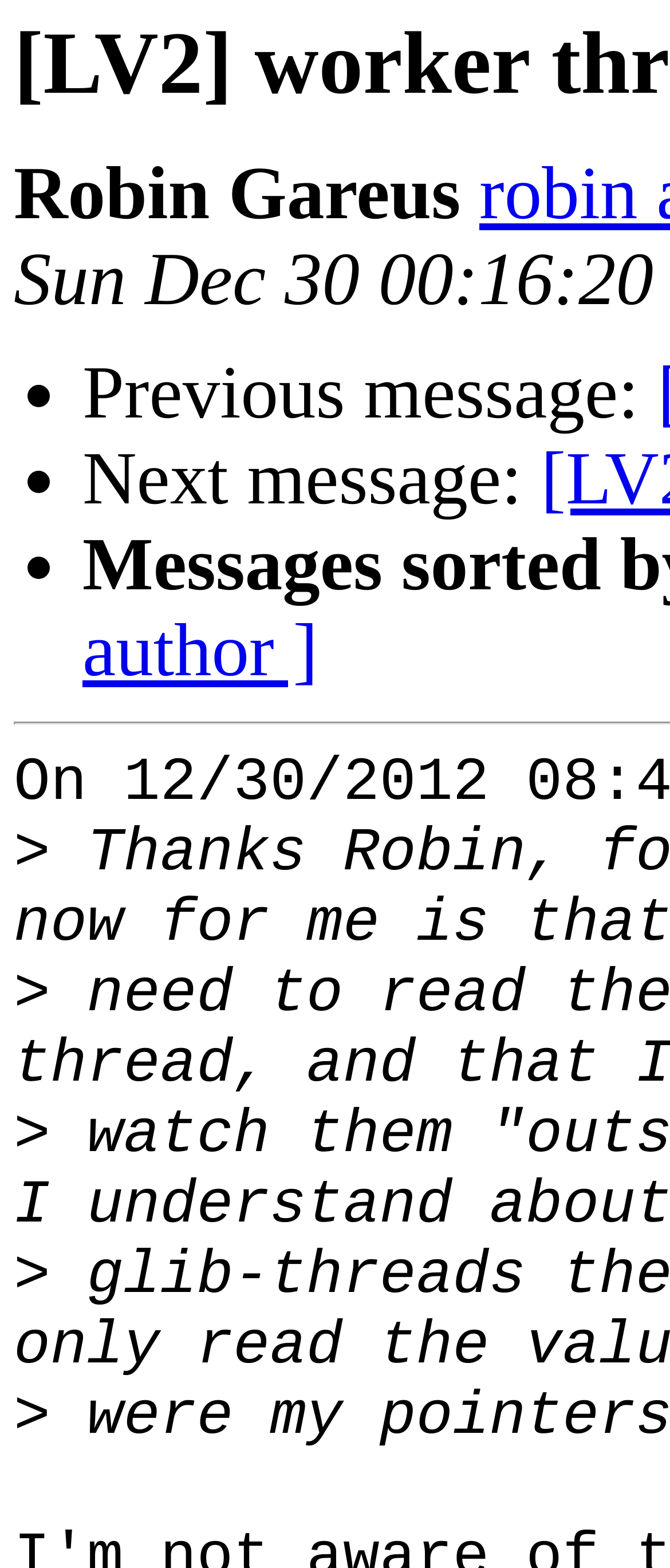What is the purpose of the '>' symbol?
Offer a detailed and exhaustive answer to the question.

The '>' symbol is located at the bottom of the webpage and is likely used for navigation purposes, such as moving to the next page or thread. This can be inferred by its position and the fact that it is a single character, often used in navigation contexts.